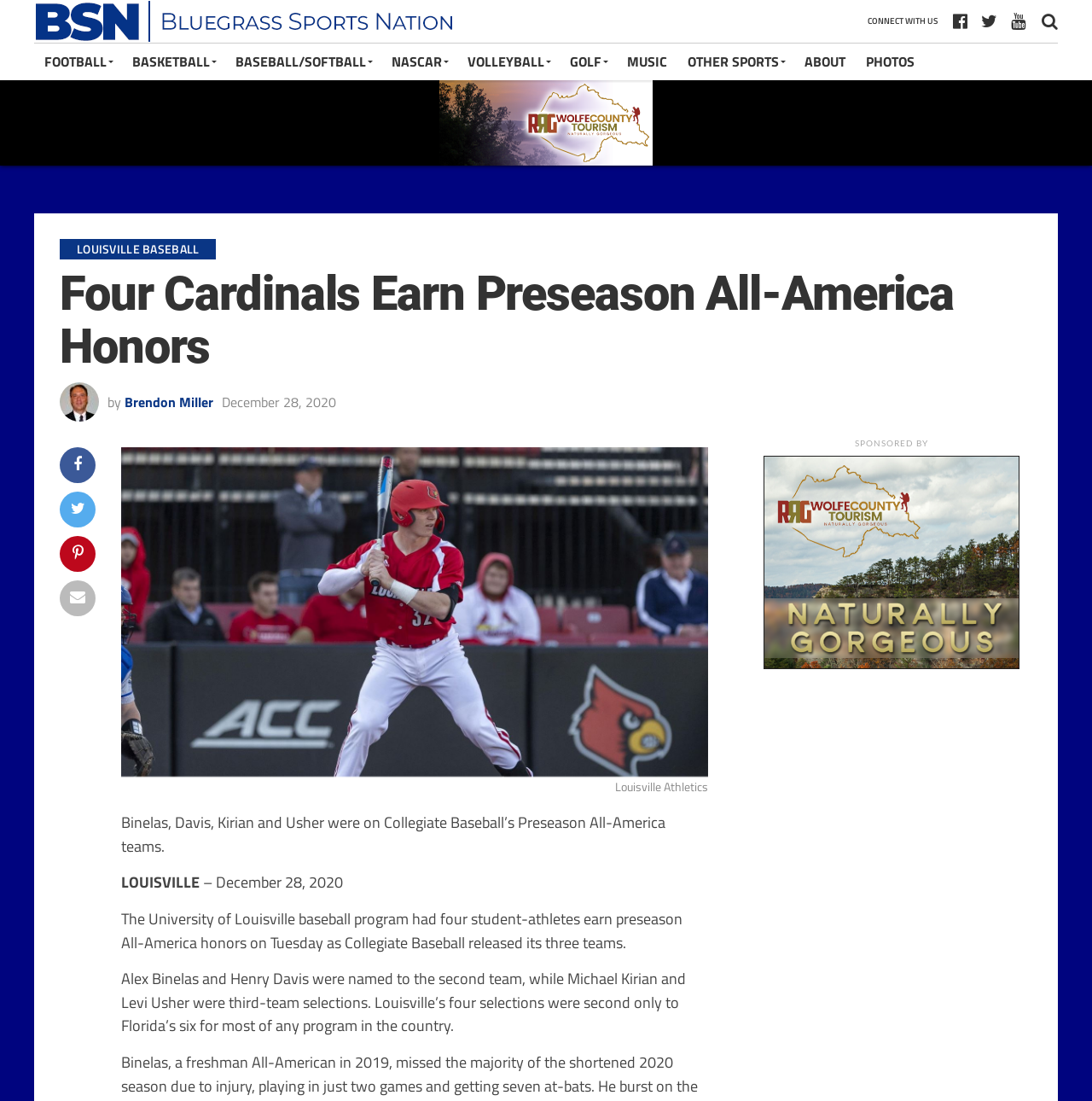What is the name of the university mentioned?
Provide an in-depth and detailed explanation in response to the question.

I found the answer by looking at the text content of the webpage, specifically the sentence 'The University of Louisville baseball program had four student-athletes earn preseason All-America honors on Tuesday...' which mentions the university name.